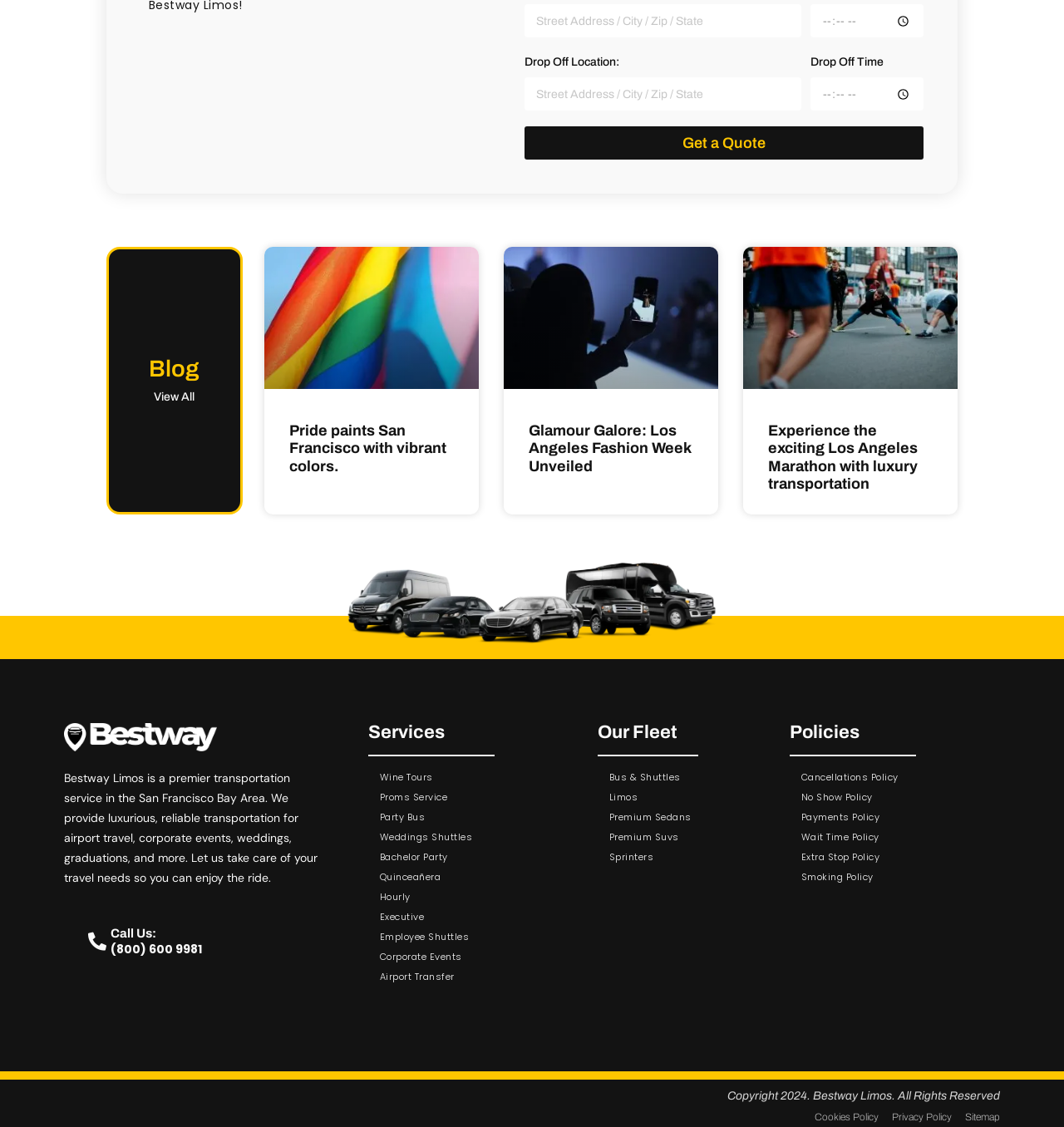Please give a short response to the question using one word or a phrase:
What is the benefit of using the transportation service?

Reliable transportation